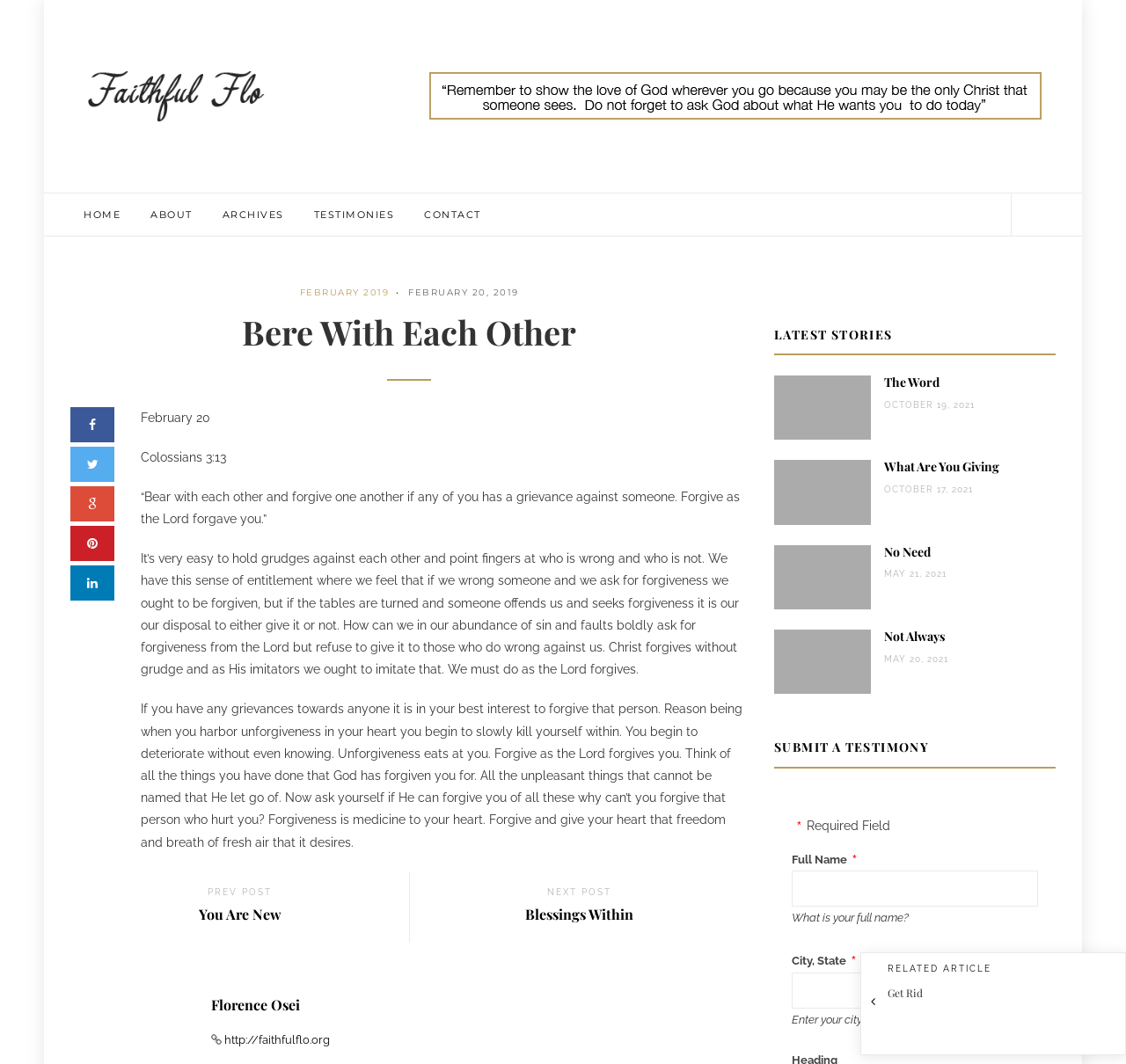What is the purpose of the 'SUBMIT A TESTIMONY' section?
Please ensure your answer to the question is detailed and covers all necessary aspects.

The purpose of the 'SUBMIT A TESTIMONY' section can be inferred from the fields provided, such as 'Full Name' and 'City, State', which suggest that users can share their personal testimonies and experiences.